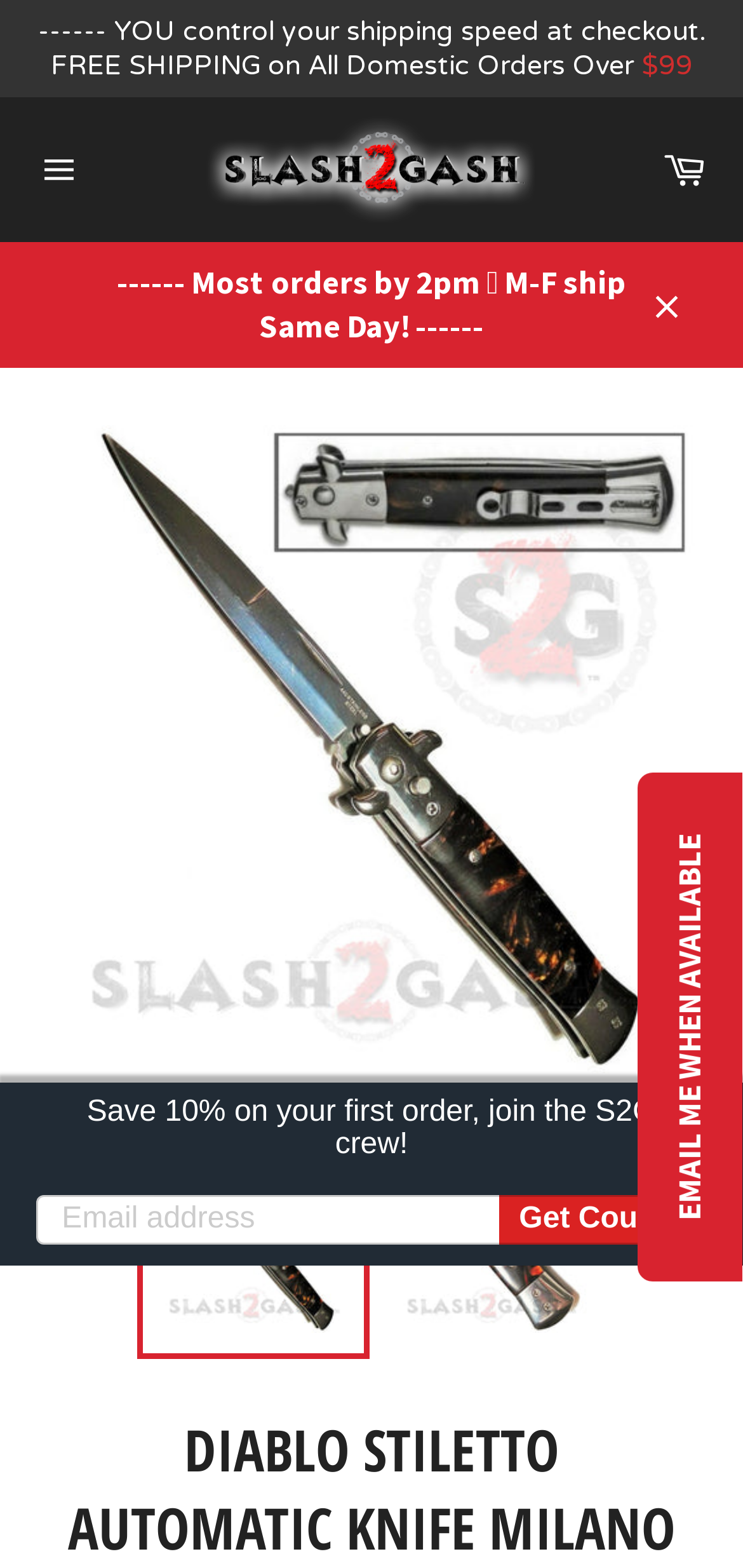Determine the primary headline of the webpage.

DIABLO STILETTO AUTOMATIC KNIFE MILANO SWITCHBLADE - MARBLE AMBER PEARL